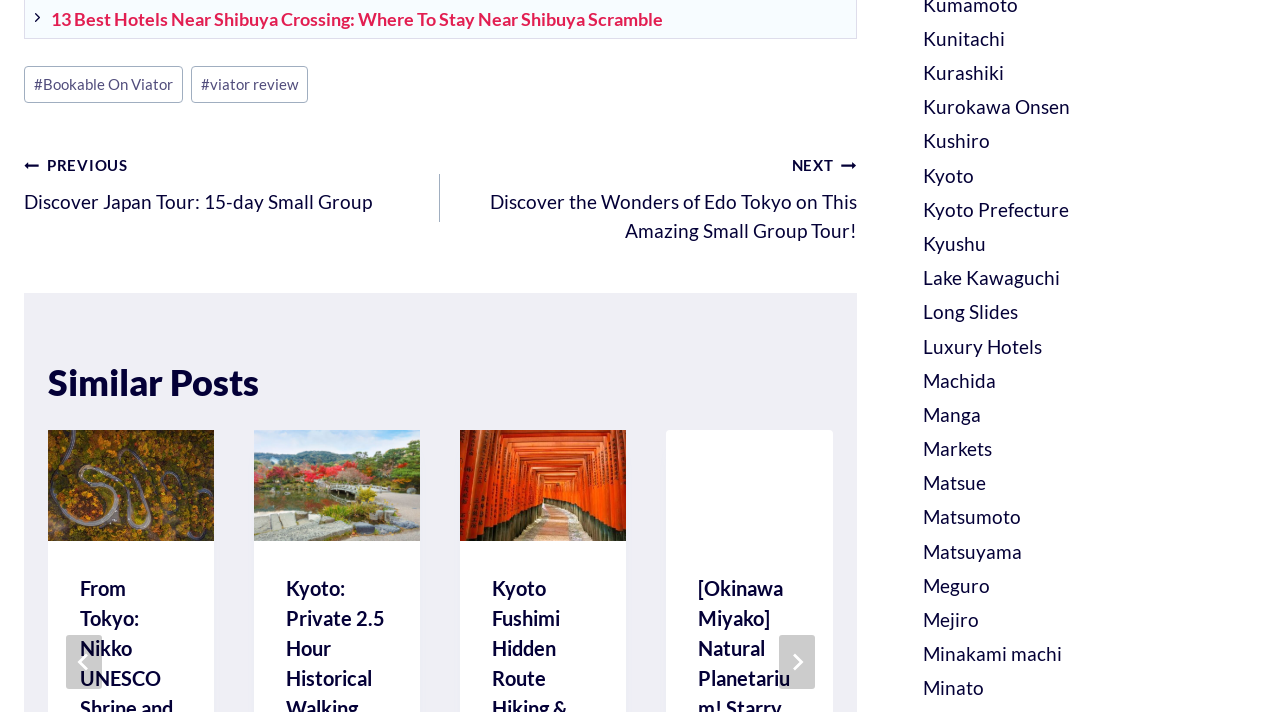Please determine the bounding box coordinates of the element's region to click for the following instruction: "Click on the 'Kyoto' link".

[0.721, 0.23, 0.761, 0.262]